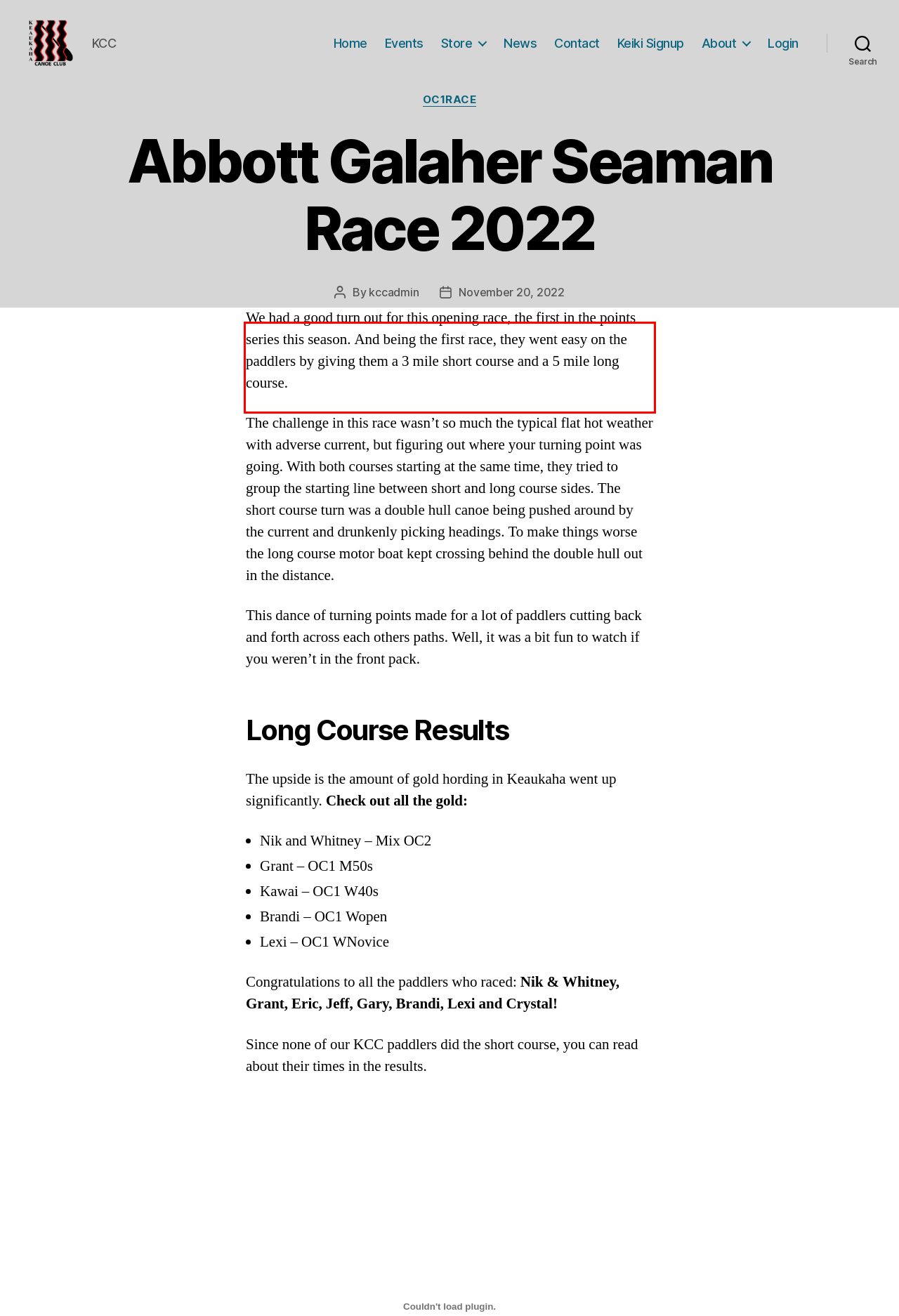Please identify and extract the text content from the UI element encased in a red bounding box on the provided webpage screenshot.

We had a good turn out for this opening race, the first in the points series this season. And being the first race, they went easy on the paddlers by giving them a 3 mile short course and a 5 mile long course.